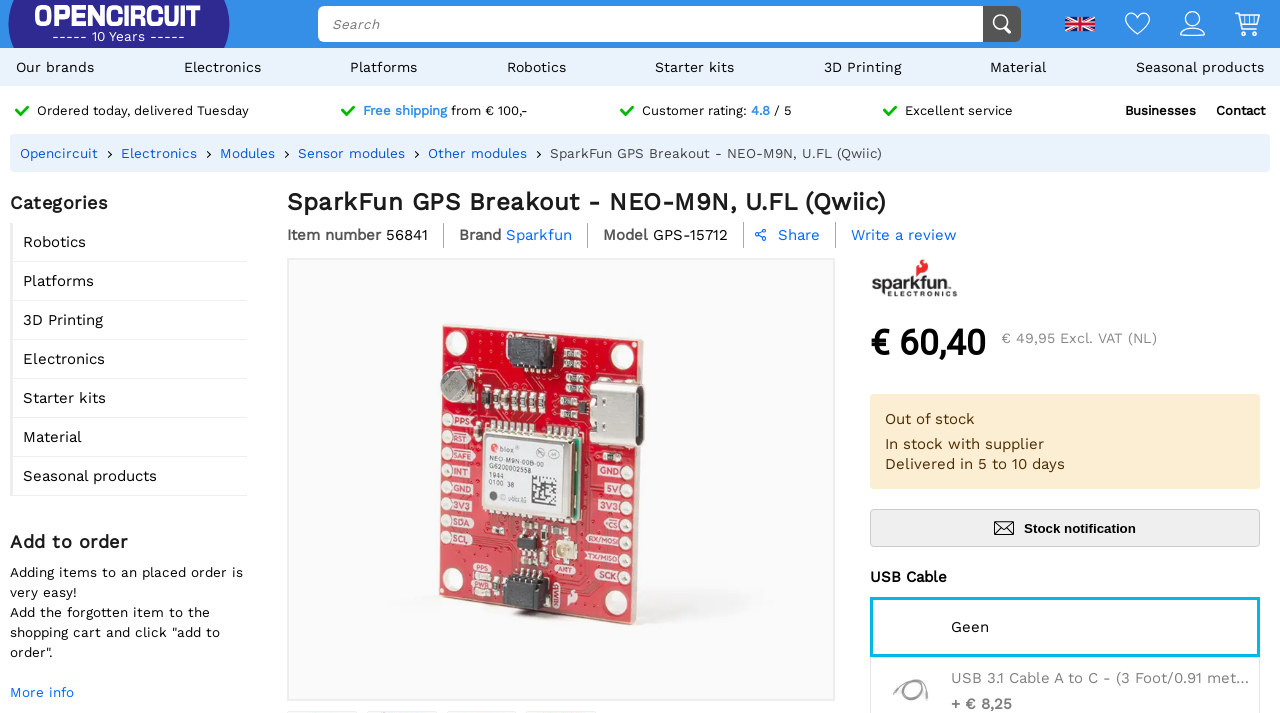Is the GPS Breakout in stock? Using the information from the screenshot, answer with a single word or phrase.

Out of stock